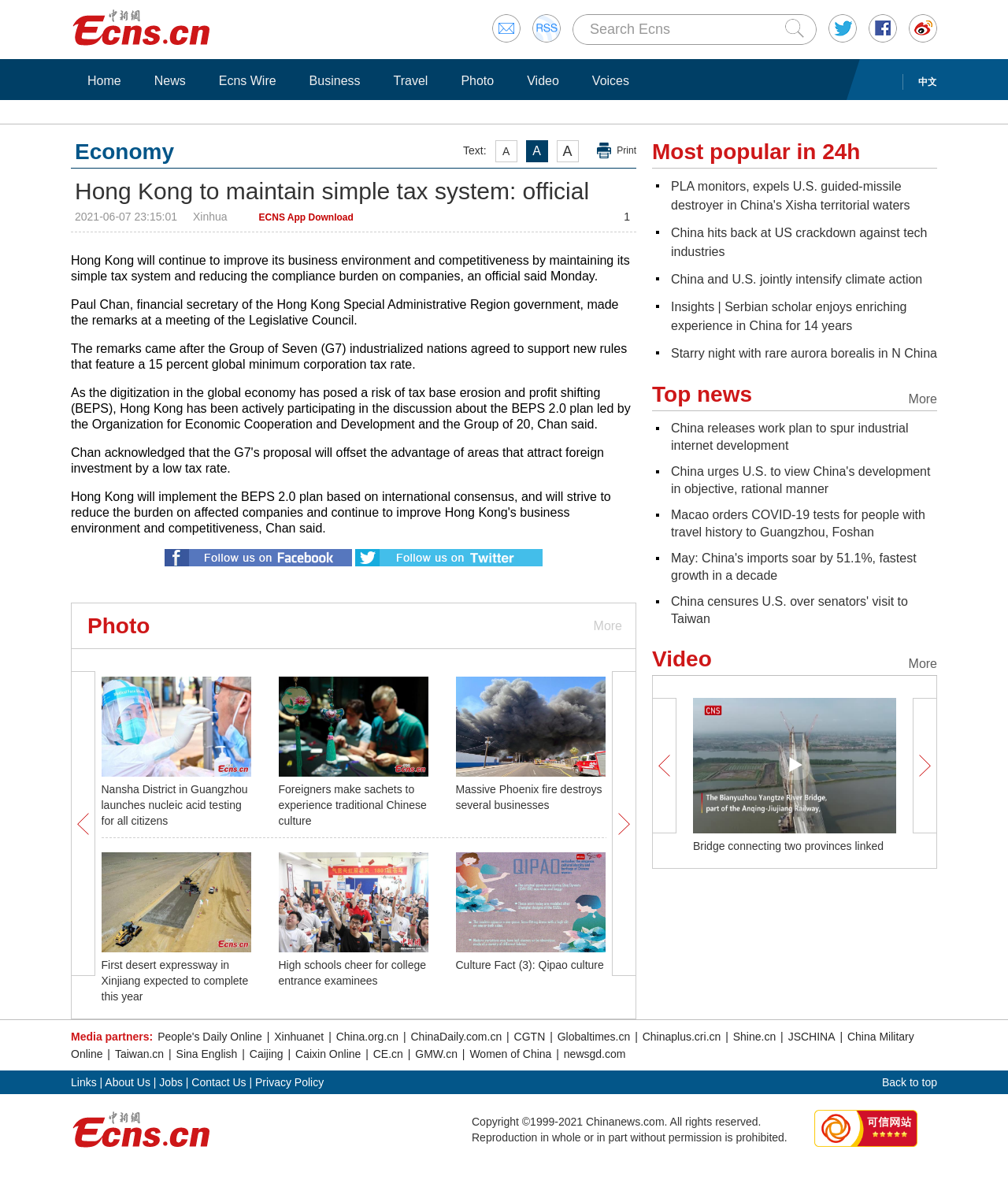Identify the bounding box coordinates of the HTML element based on this description: "PRIVACY POLICY".

None